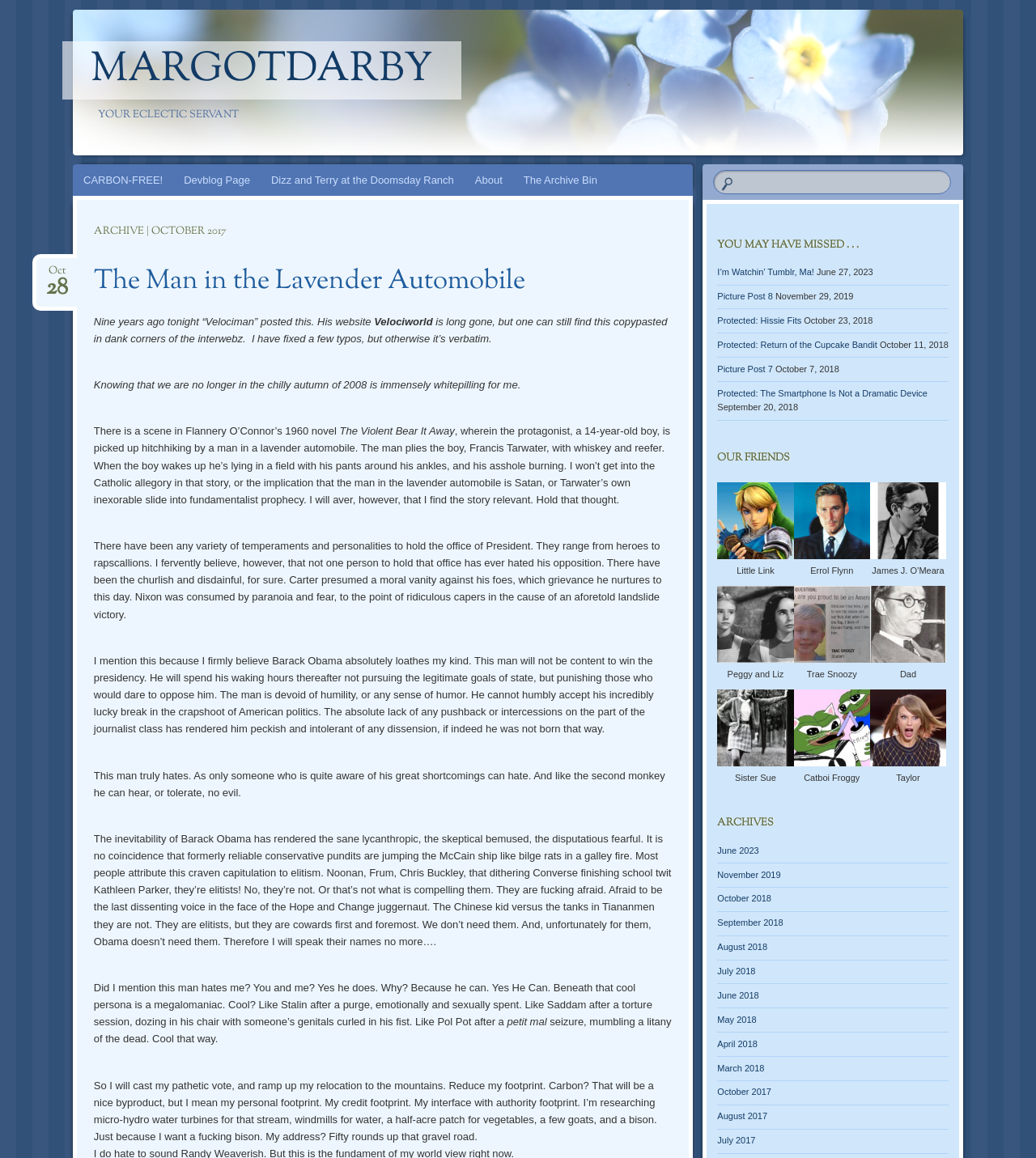Based on the image, provide a detailed and complete answer to the question: 
What is the text of the first paragraph of the post 'The Man in the Lavender Automobile'?

The text of the first paragraph of the post 'The Man in the Lavender Automobile' is 'Nine years ago tonight “Velociman” posted this.', which is indicated by the StaticText element with the text 'Nine years ago tonight “Velociman” posted this.'.